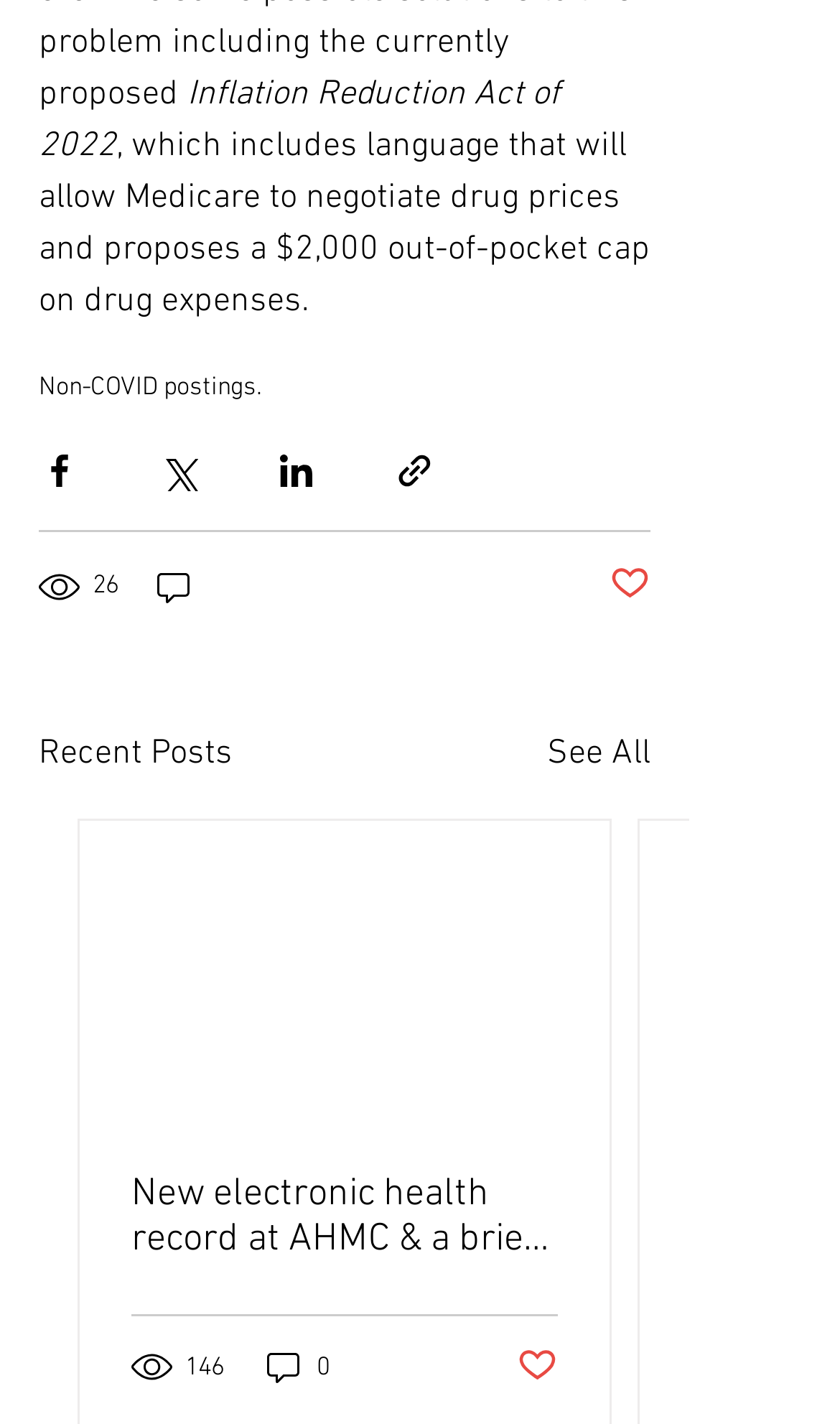Can you determine the bounding box coordinates of the area that needs to be clicked to fulfill the following instruction: "Like the post"?

[0.726, 0.395, 0.774, 0.429]